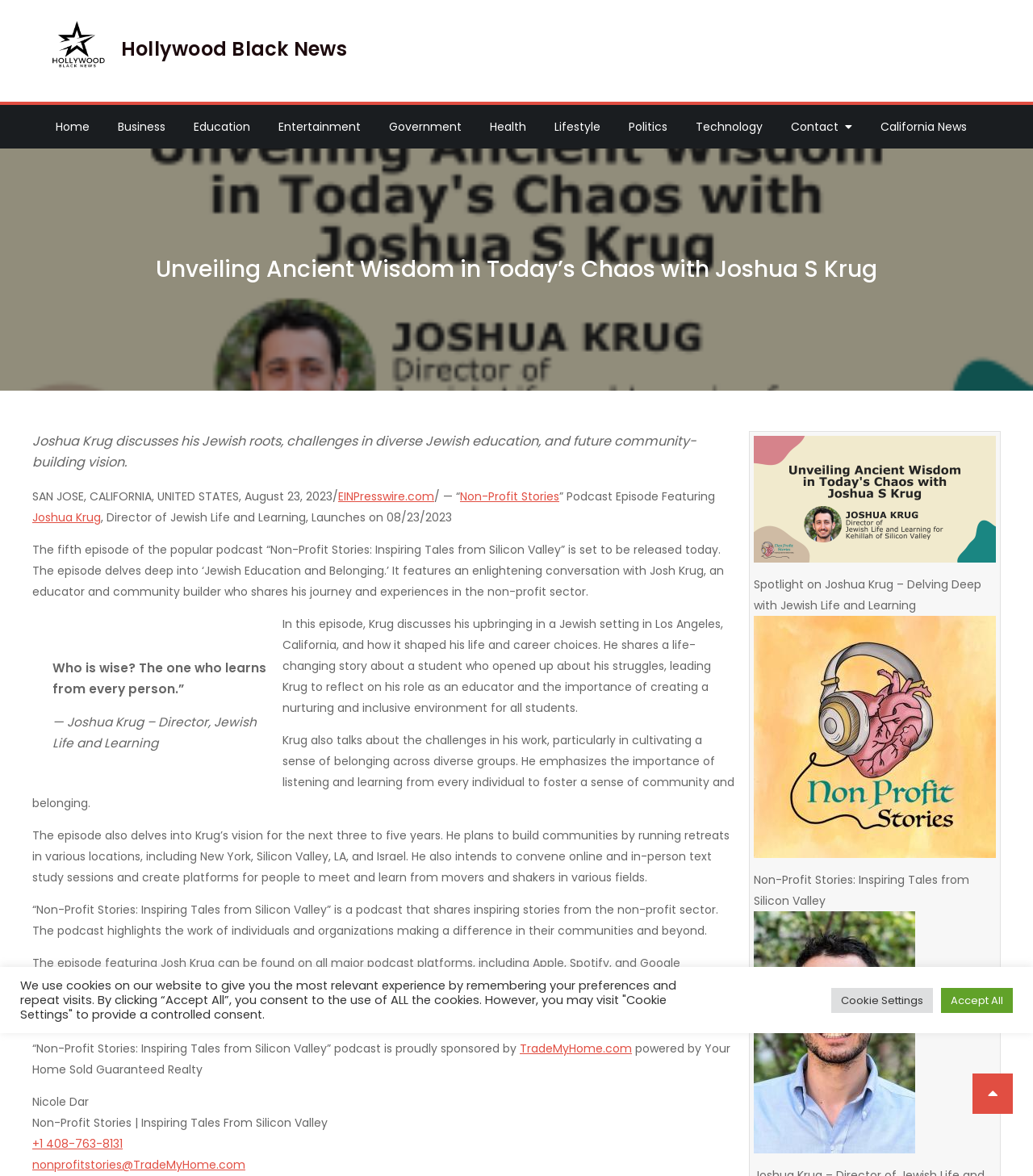What is the location of Joshua Krug's upbringing?
Answer the question with as much detail as you can, using the image as a reference.

I found the answer by looking at the text content of the webpage, specifically the section that mentions 'He shares a life-changing story about a student who opened up about his struggles, leading Krug to reflect on his role as an educator and the importance of creating a nurturing and inclusive environment for all students, and how it shaped his life and career choices, having grown up in a Jewish setting in Los Angeles, California'.